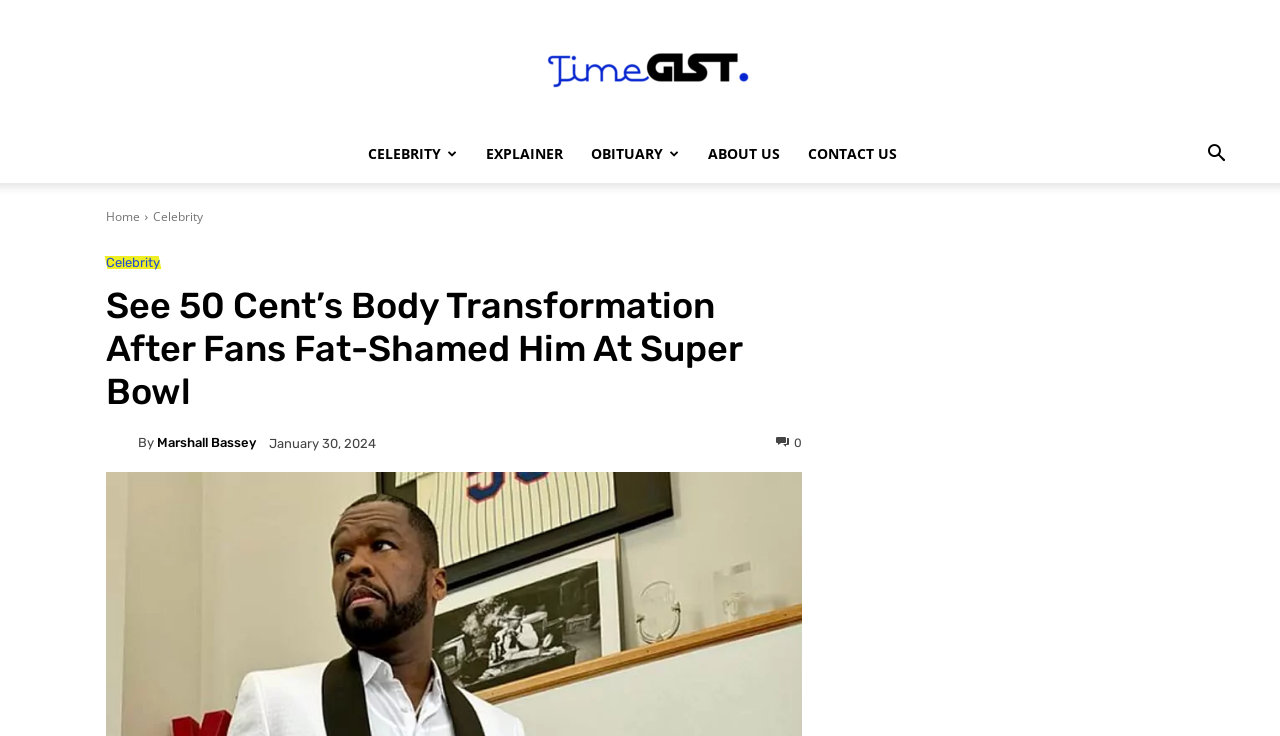Generate a thorough description of the webpage.

The webpage is about 50 Cent's body transformation after being fat-shamed at the Super Bowl in 2022. At the top left of the page, there is a link to "TimeGist". Below it, there are several links to different categories, including "CELEBRITY", "EXPLAINER", "OBITUARY", "ABOUT US", and "CONTACT US", which are aligned horizontally and take up about half of the page's width. 

On the top right, there is a search button. Below the search button, there are three links: "Home", "Celebrity", and another "Celebrity" link, which are stacked vertically. 

The main content of the page starts with a heading that summarizes the article: "See 50 Cent’s Body Transformation After Fans Fat-Shamed Him At Super Bowl". Below the heading, there is a link to the author "Marshall Bassey", accompanied by a small image of the author. Next to the author's link, there is a "By" label, followed by another link to the author. 

On the same line, there is a timestamp showing the date "January 30, 2024". At the end of the line, there is a link with a comment count icon and the number "0".